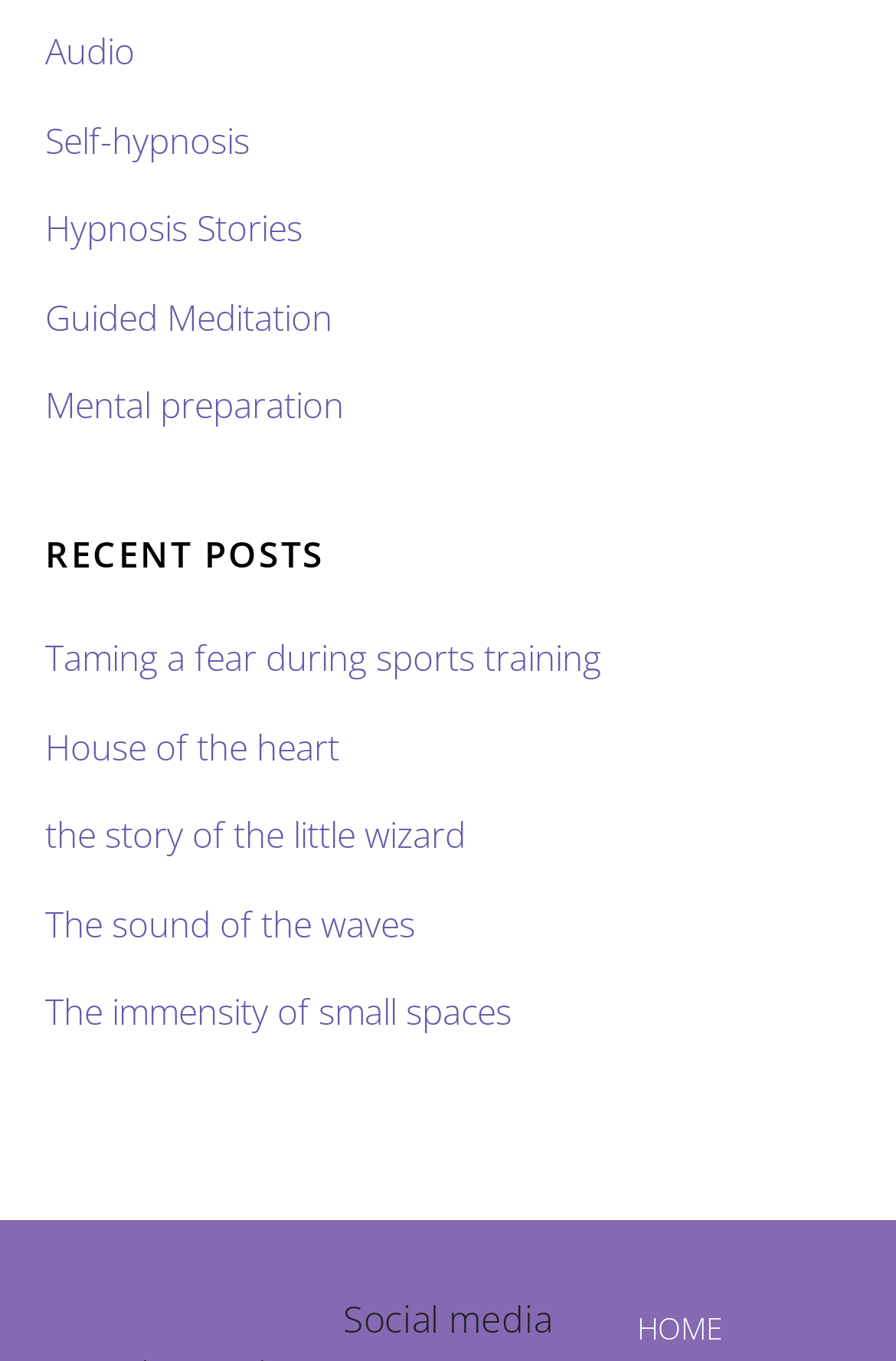Locate the bounding box coordinates of the element I should click to achieve the following instruction: "Click on Audio link".

[0.05, 0.02, 0.15, 0.054]